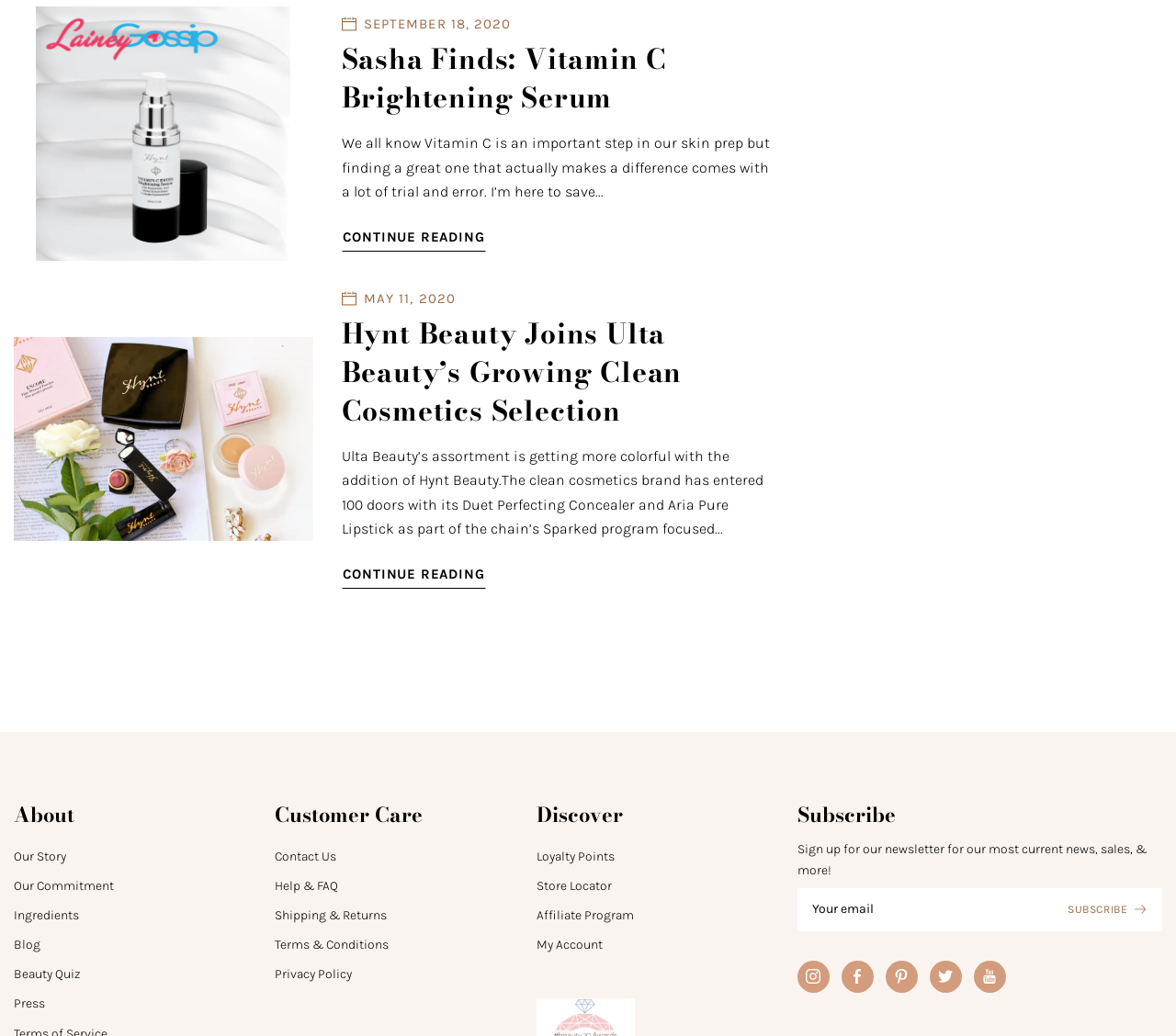Please identify the bounding box coordinates for the region that you need to click to follow this instruction: "Learn more about Hynt Beauty".

[0.29, 0.303, 0.655, 0.415]